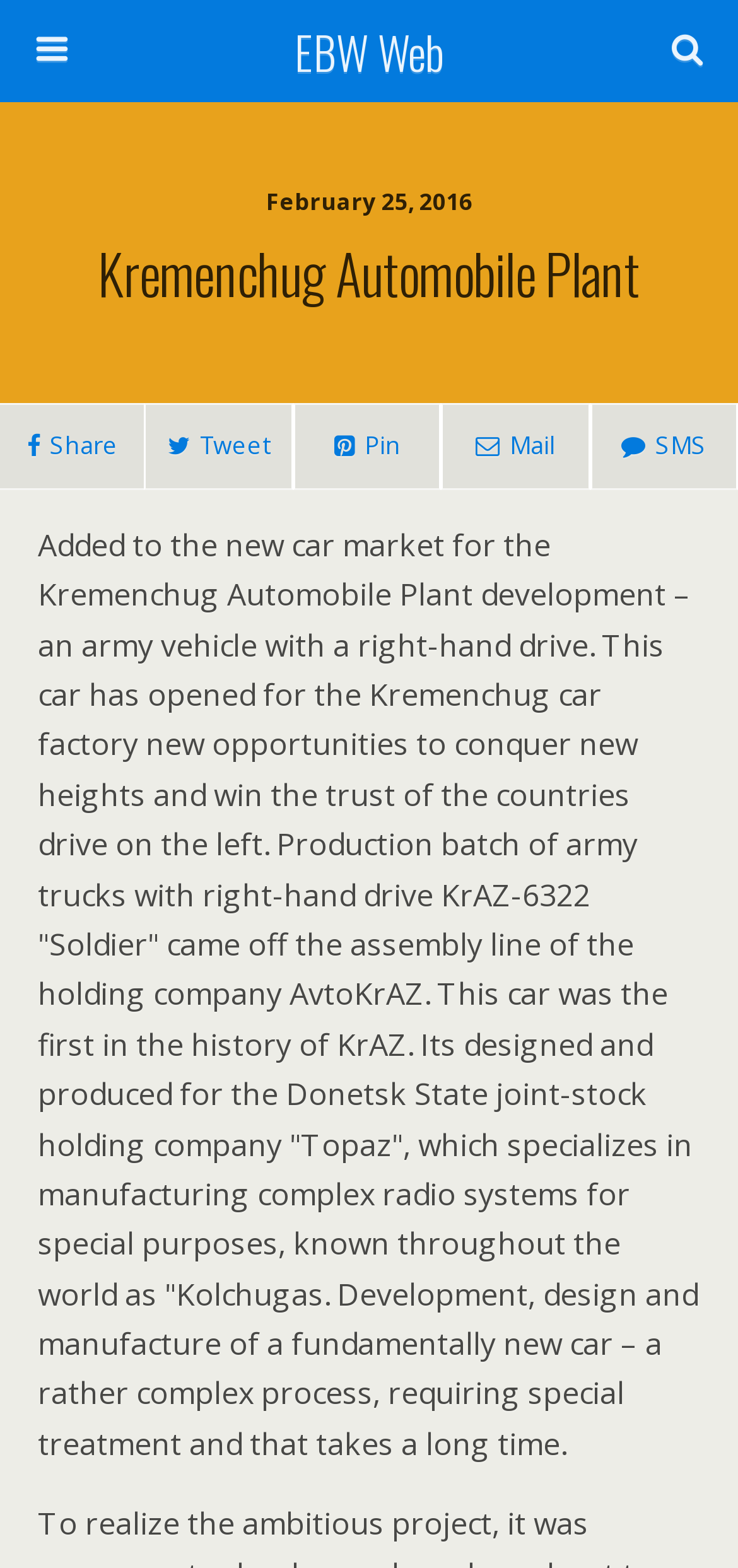Look at the image and give a detailed response to the following question: What is the date mentioned in the webpage?

I found the date 'February 25, 2016' in the StaticText element with bounding box coordinates [0.36, 0.118, 0.64, 0.139].